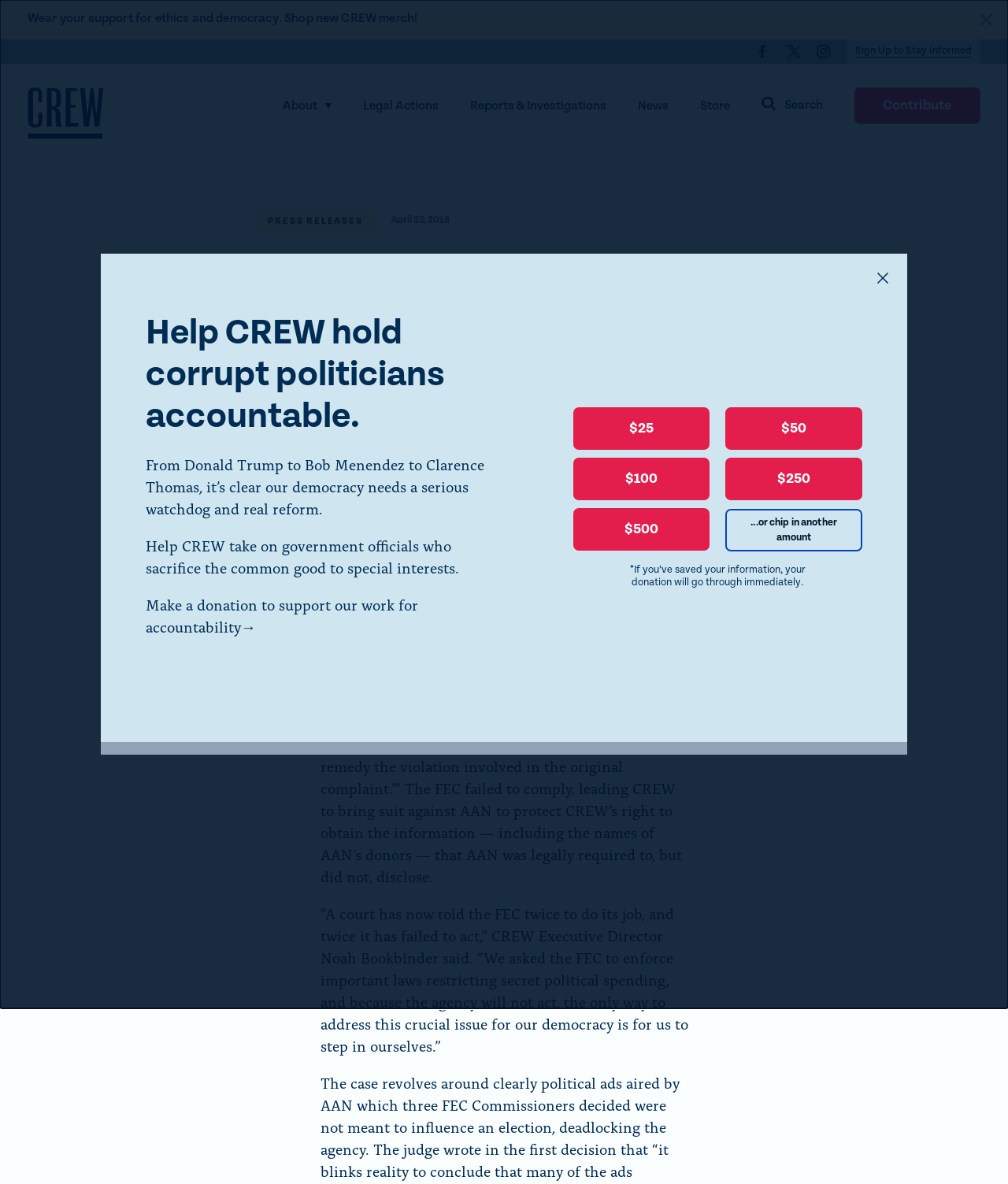Identify the bounding box of the HTML element described here: "Show submenu for “About”". Provide the coordinates as four float numbers between 0 and 1: [left, top, right, bottom].

[0.323, 0.067, 0.329, 0.111]